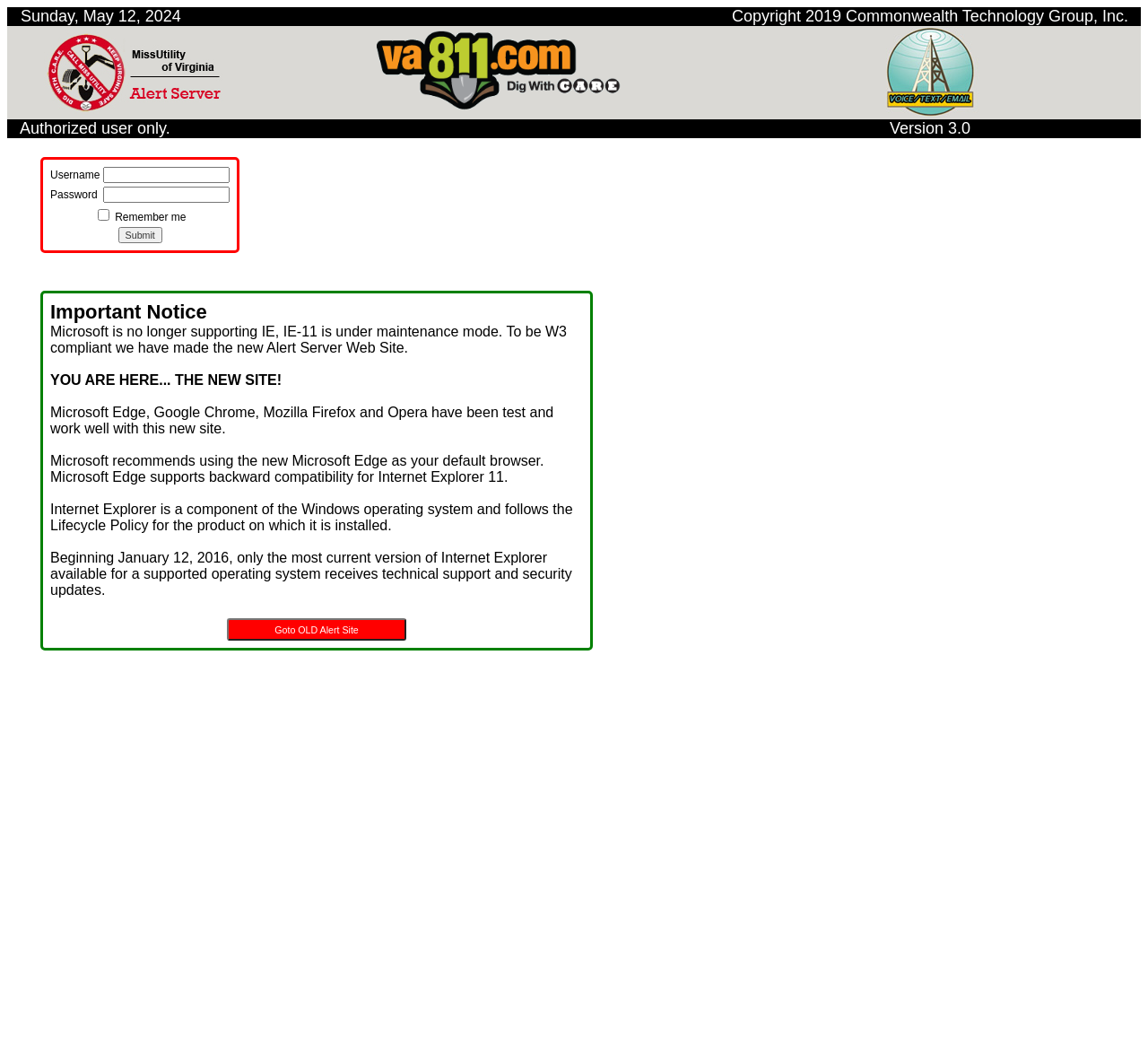What is the current date displayed on the webpage?
Look at the screenshot and respond with a single word or phrase.

Sunday, May 12, 2024